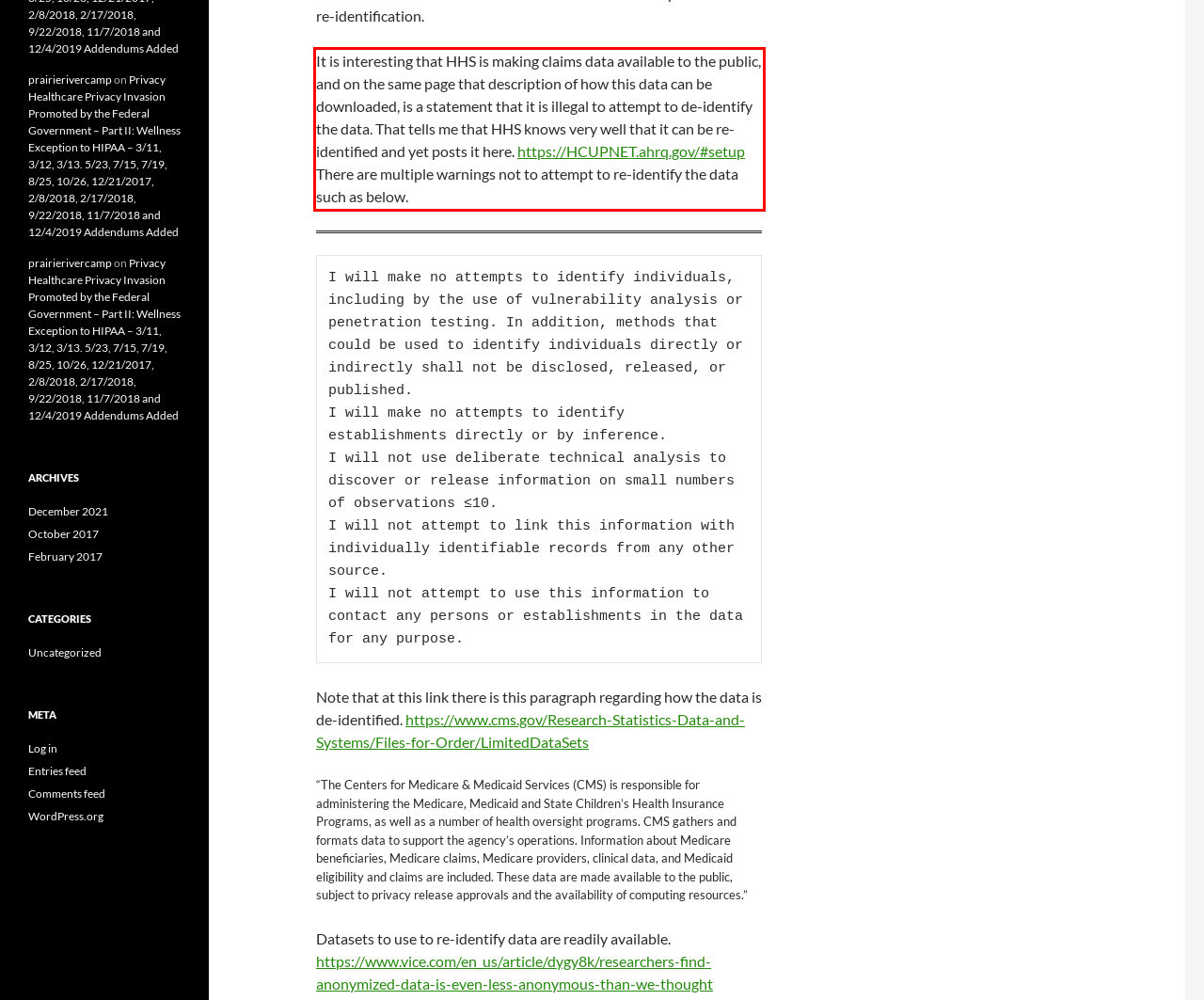Given a screenshot of a webpage with a red bounding box, extract the text content from the UI element inside the red bounding box.

It is interesting that HHS is making claims data available to the public, and on the same page that description of how this data can be downloaded, is a statement that it is illegal to attempt to de-identify the data. That tells me that HHS knows very well that it can be re-identified and yet posts it here. https://HCUPNET.ahrq.gov/#setup There are multiple warnings not to attempt to re-identify the data such as below.